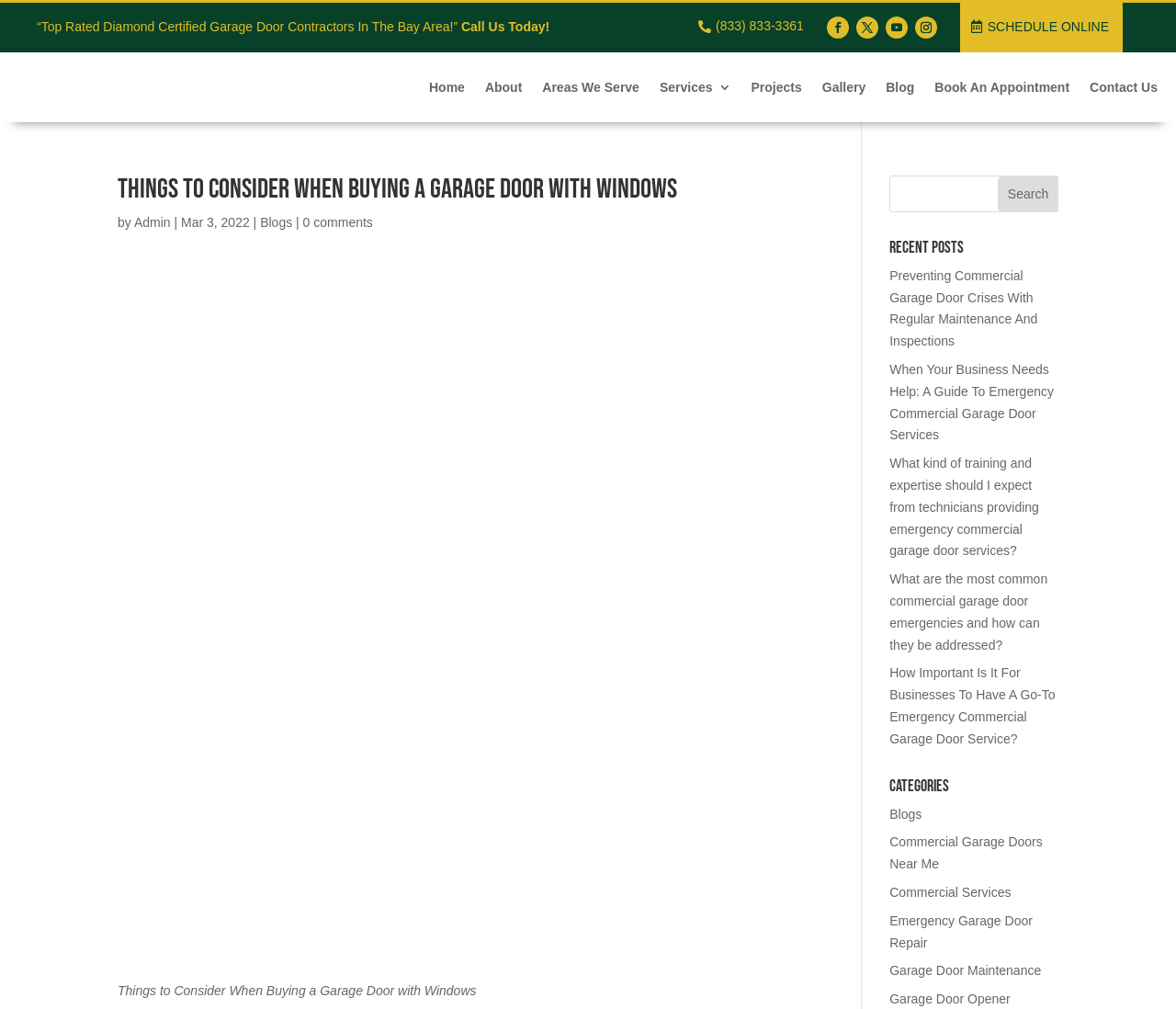Identify the headline of the webpage and generate its text content.

Things to Consider When Buying a Garage Door with Windows